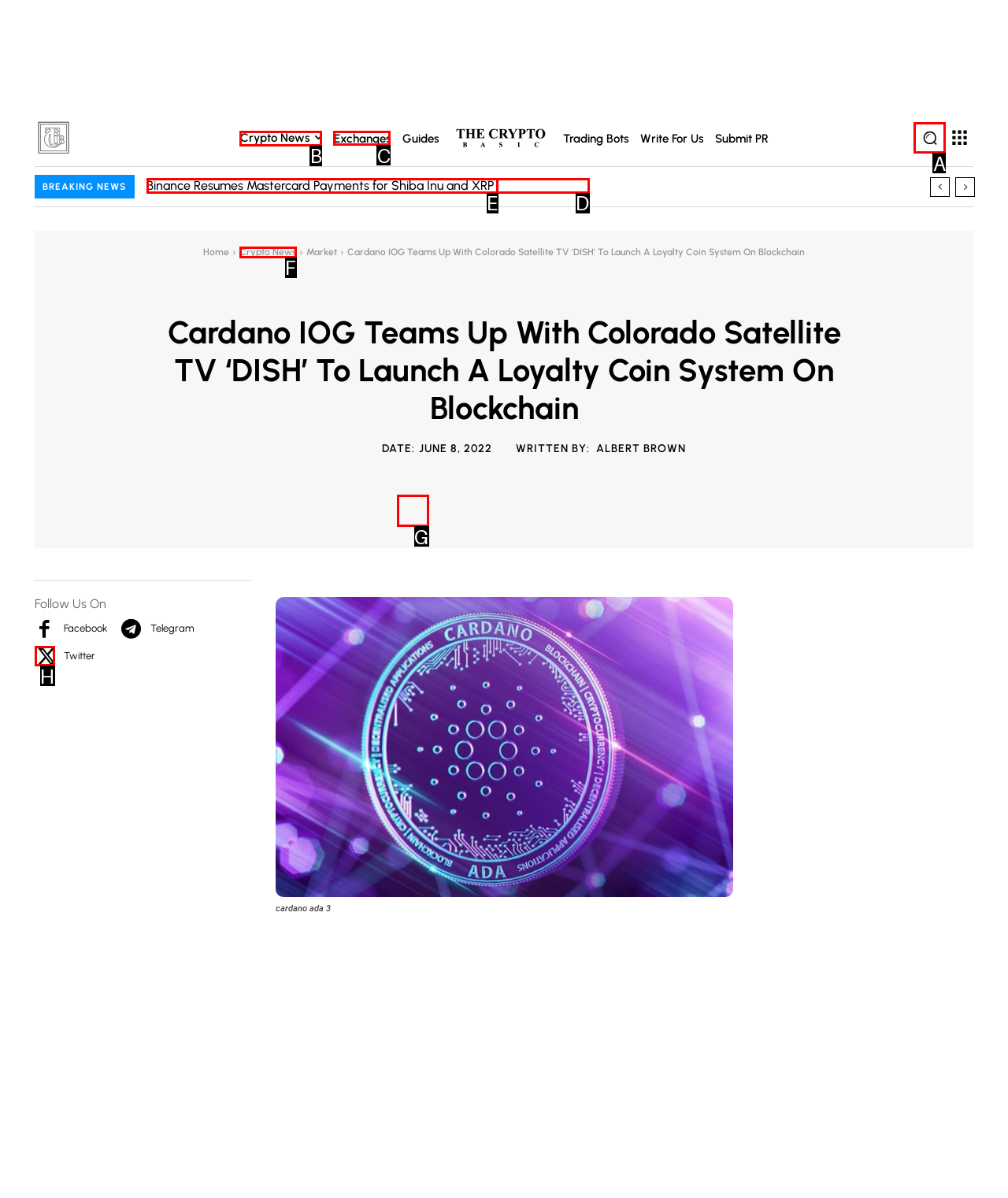Show which HTML element I need to click to perform this task: view people Answer with the letter of the correct choice.

None